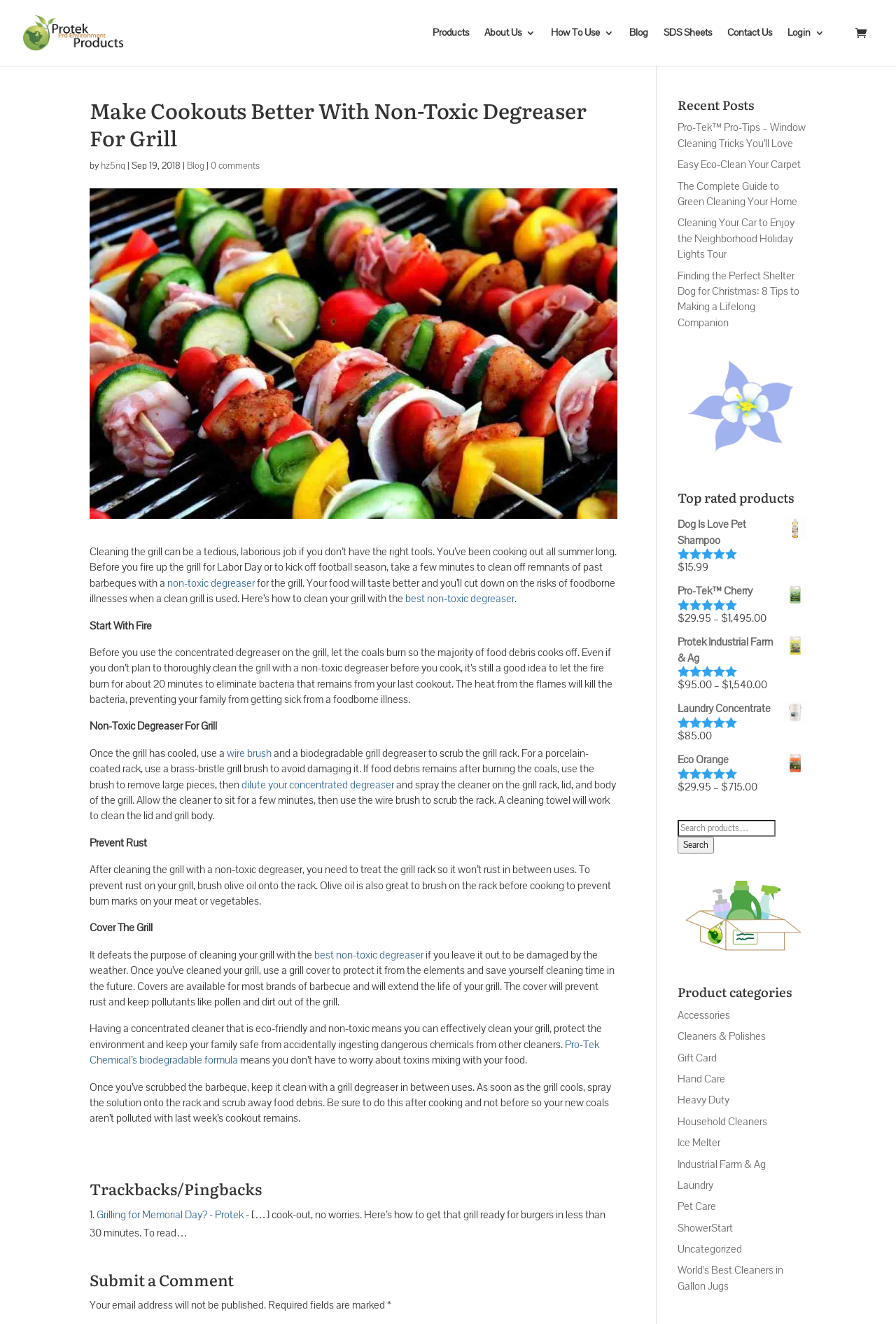What is the title of the article?
Look at the image and provide a detailed response to the question.

I looked at the heading element with the text 'Make Cookouts Better With Non-Toxic Degreaser For Grill' and determined it to be the title of the article.